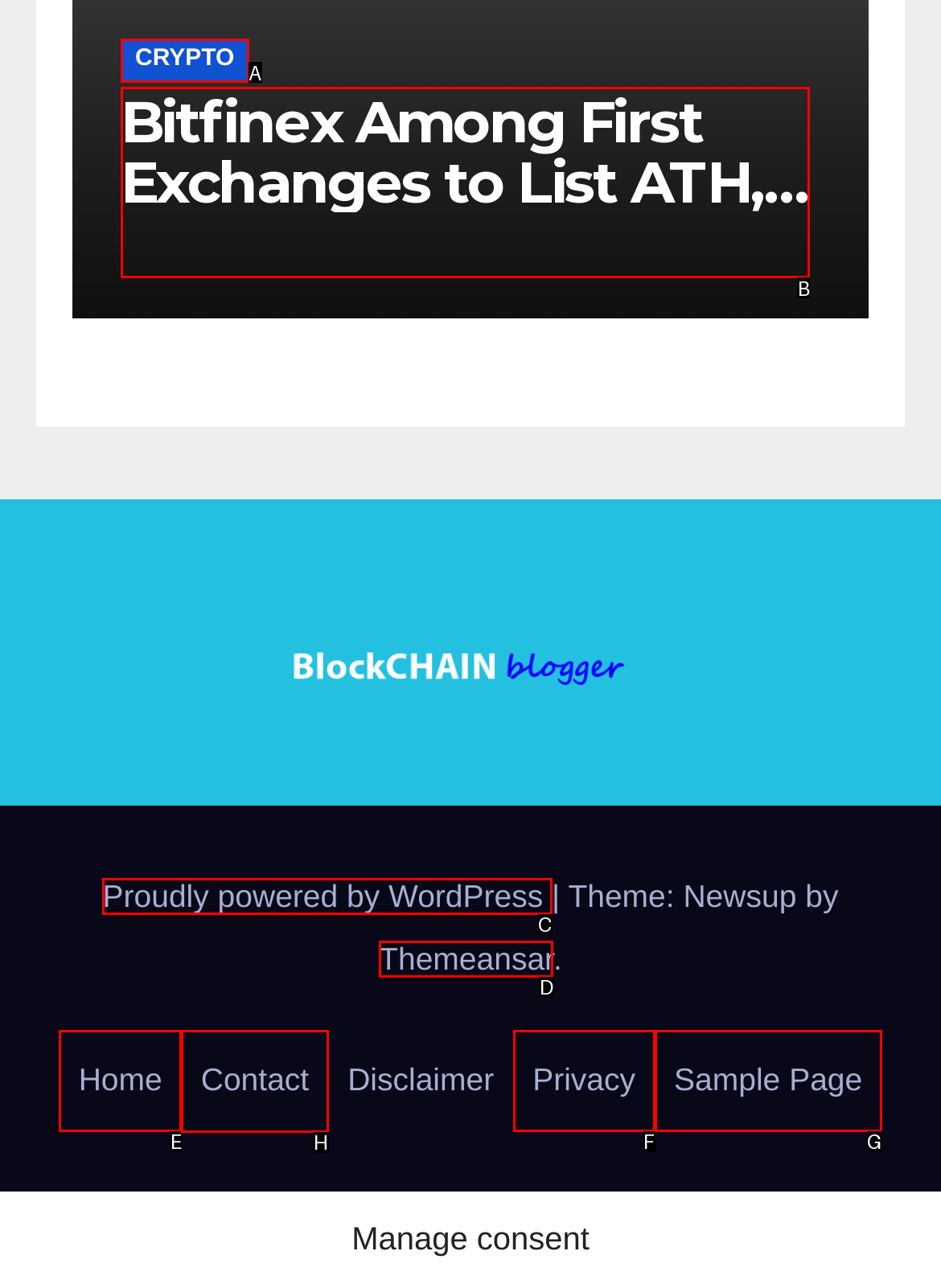Tell me which UI element to click to fulfill the given task: Contact us. Respond with the letter of the correct option directly.

H